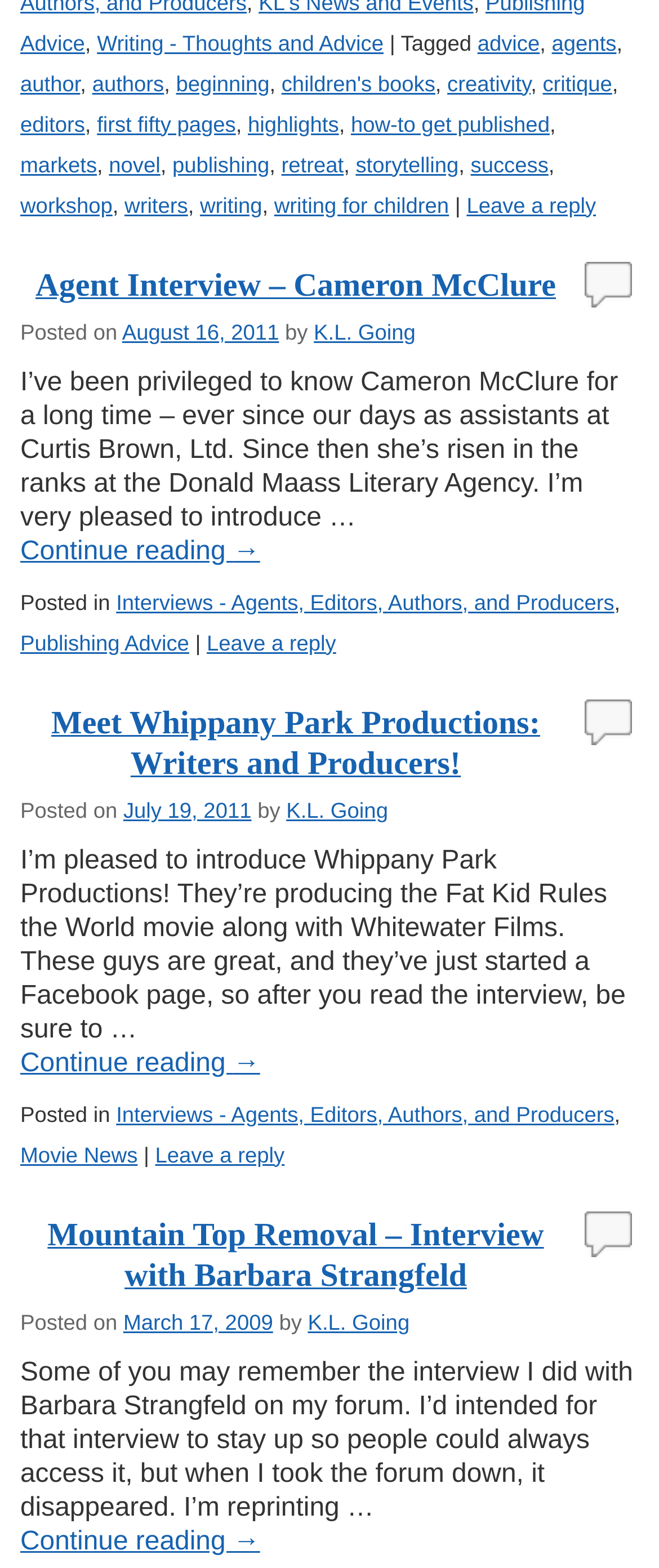Use a single word or phrase to answer the question:
How many articles are on this webpage?

3